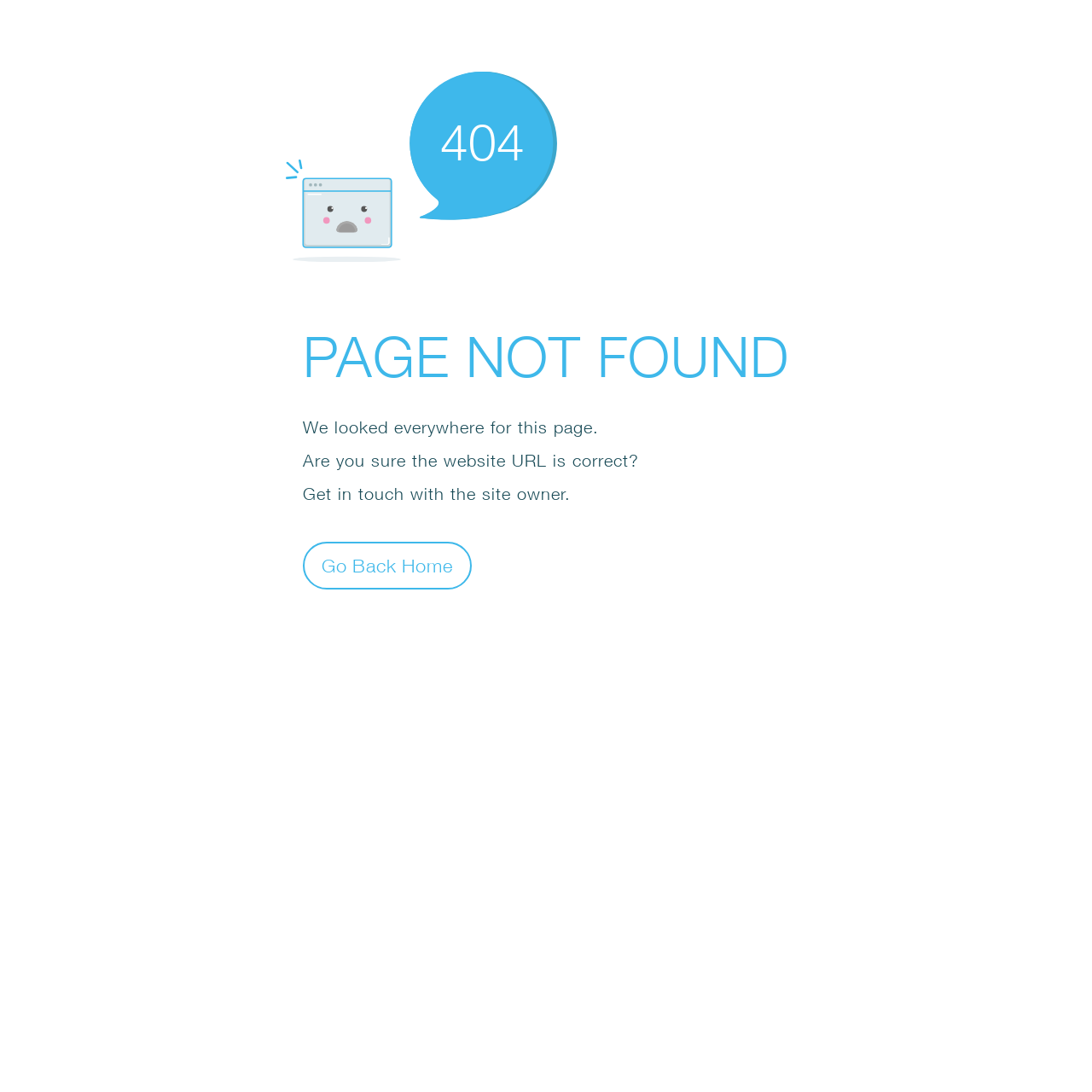Carefully observe the image and respond to the question with a detailed answer:
What is suggested to the user?

The webpage suggests to the user to 'Get in touch with the site owner' as a possible solution to the error, which is displayed as a static text element on the webpage.